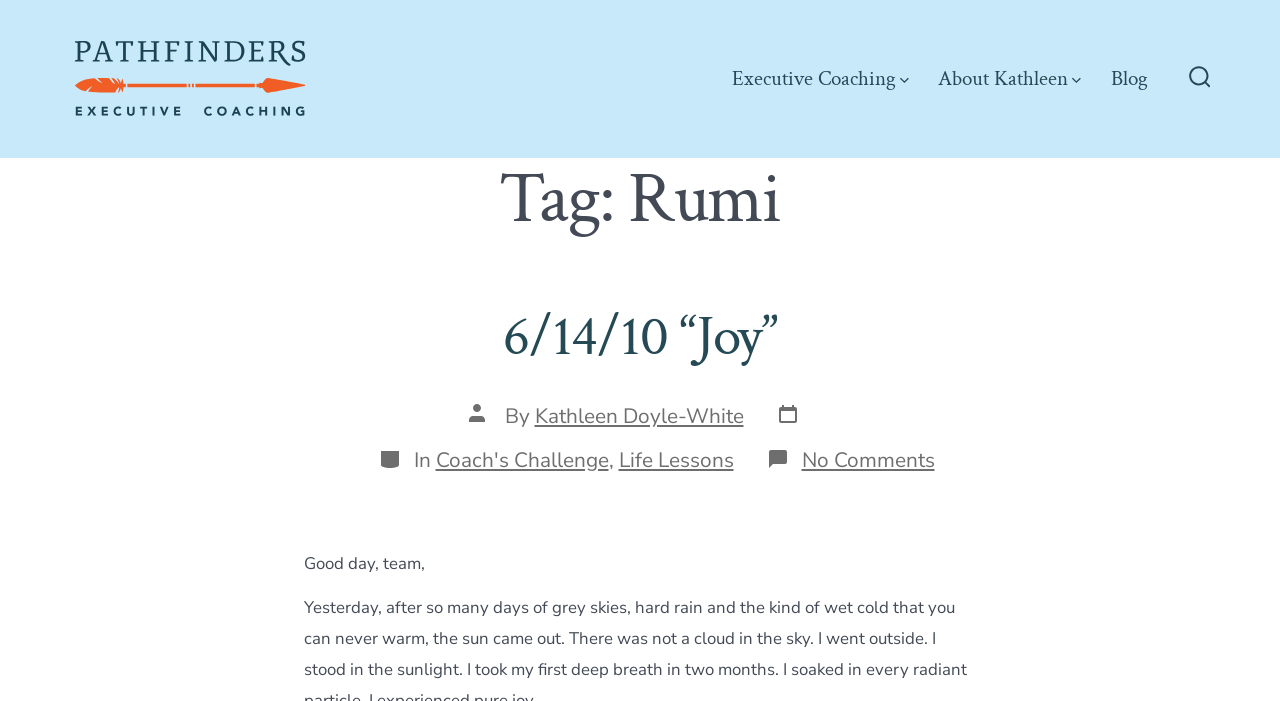What is the first sentence of the post?
Please provide a single word or phrase as the answer based on the screenshot.

Good day, team,